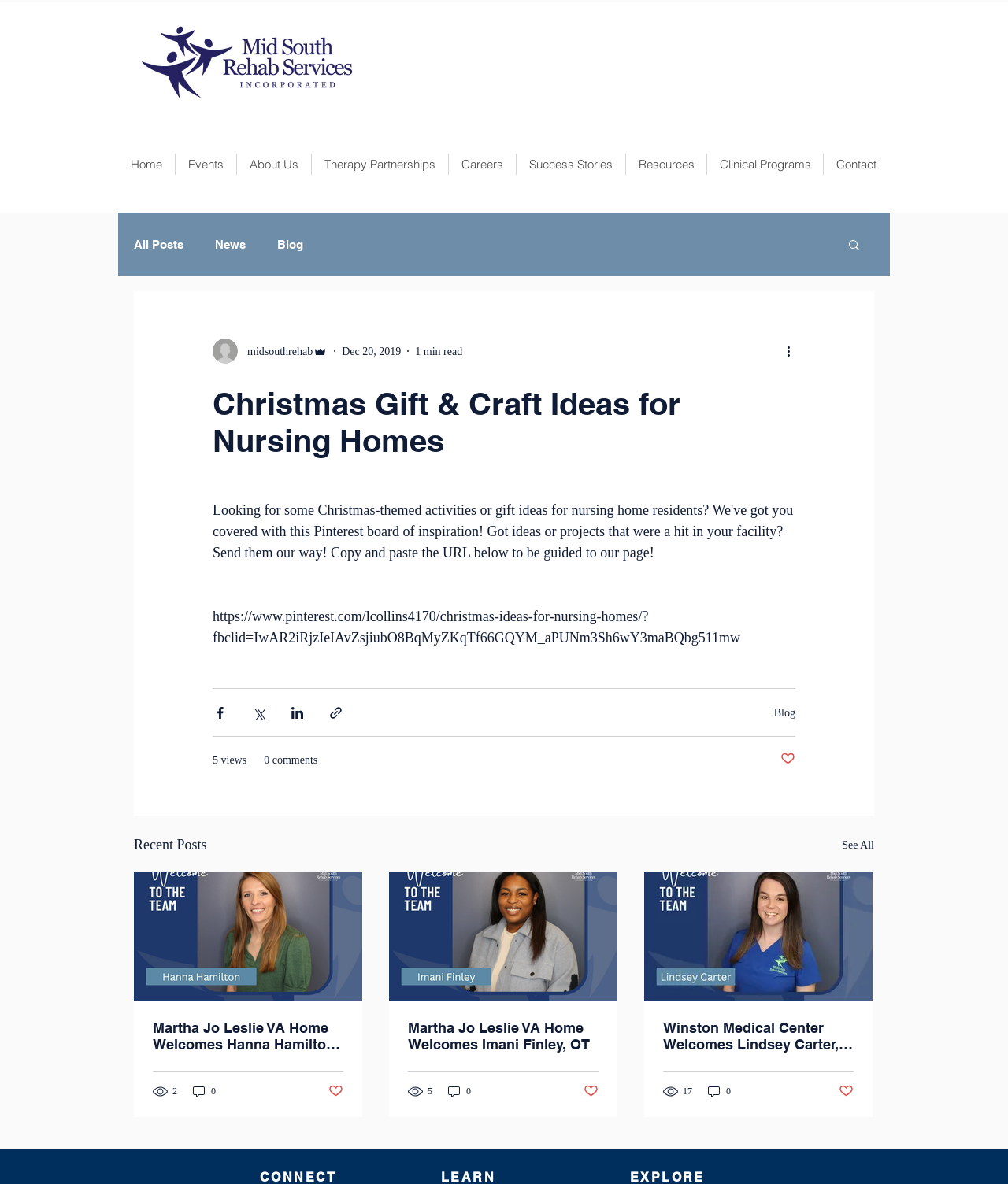Please respond in a single word or phrase: 
What is the topic of the first post?

Christmas Gift & Craft Ideas for Nursing Homes